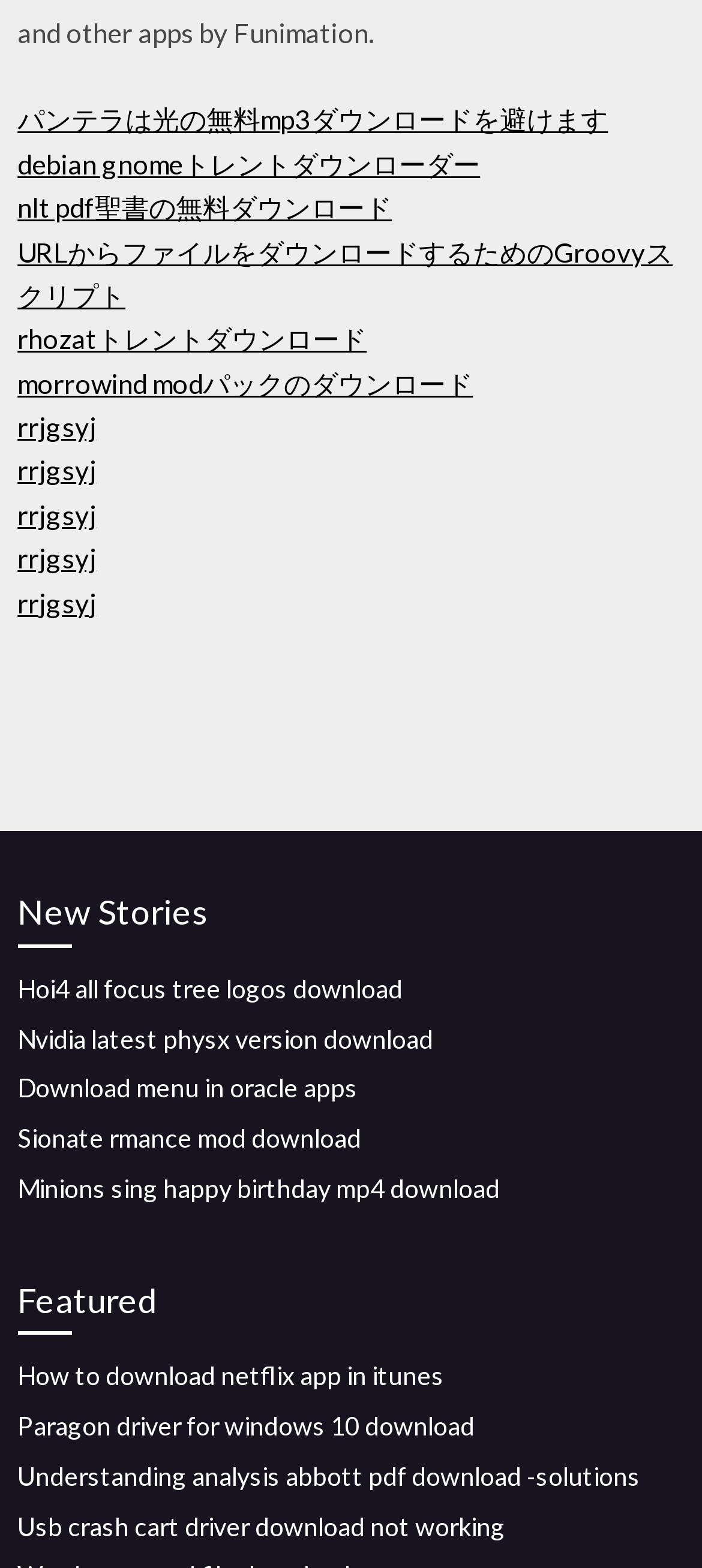Identify the bounding box coordinates for the UI element described as: "rrjgsyj".

[0.025, 0.345, 0.138, 0.366]